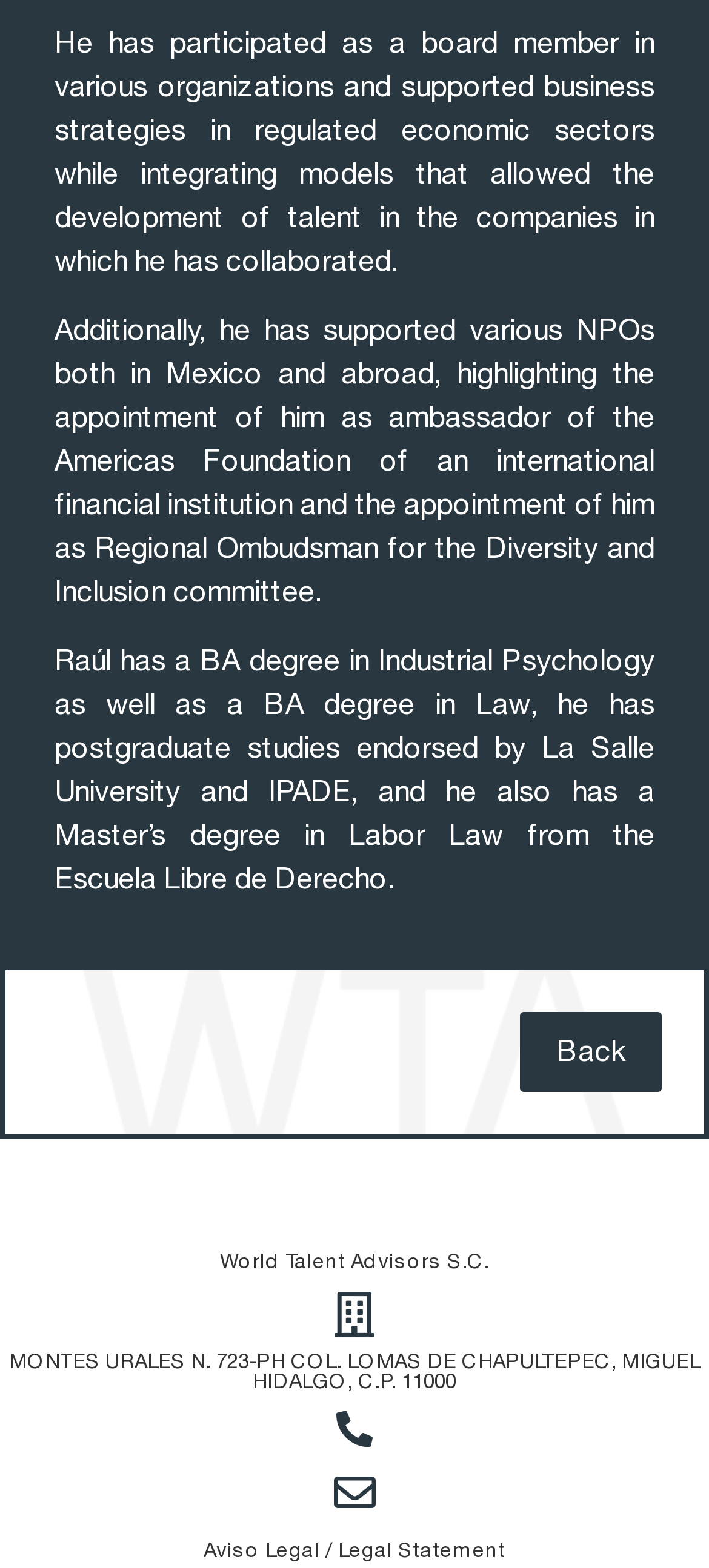What is the name of the company mentioned on the webpage?
Look at the image and answer the question with a single word or phrase.

World Talent Advisors S.C.